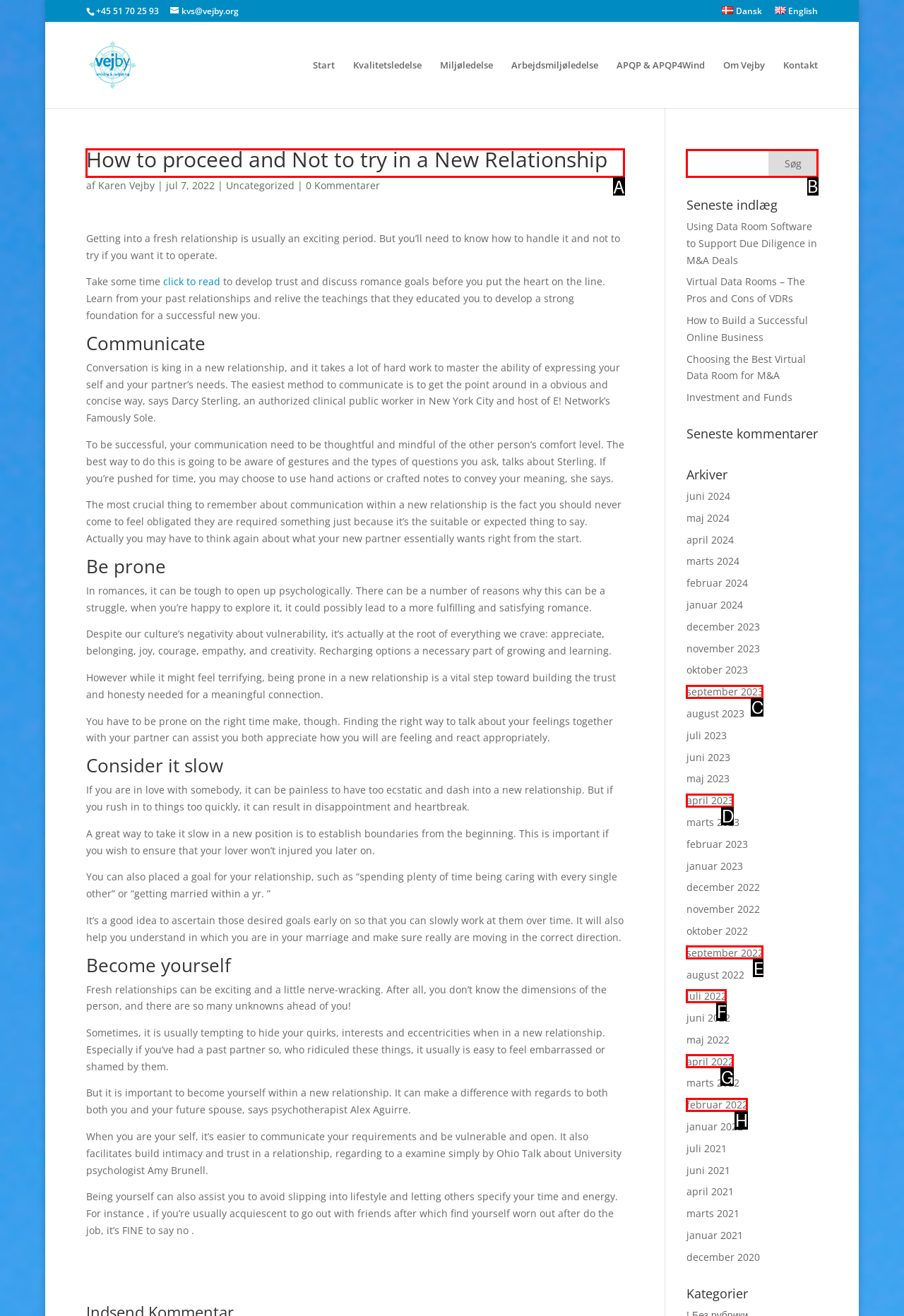Determine the letter of the element I should select to fulfill the following instruction: read the 'How to proceed and Not to try in a New Relationship' article. Just provide the letter.

A